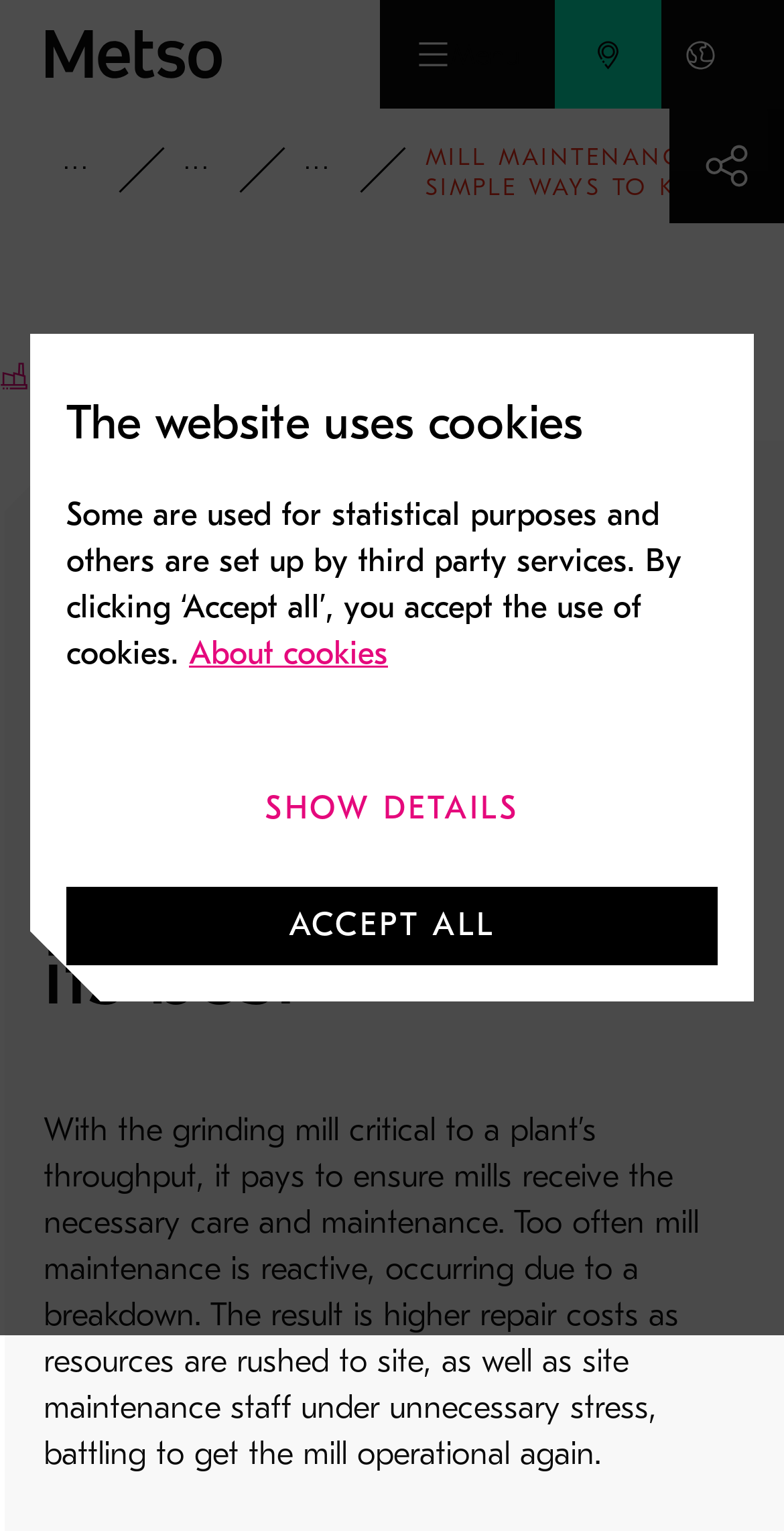What is the date mentioned in the webpage content?
Using the visual information from the image, give a one-word or short-phrase answer.

DEC 19, 2017